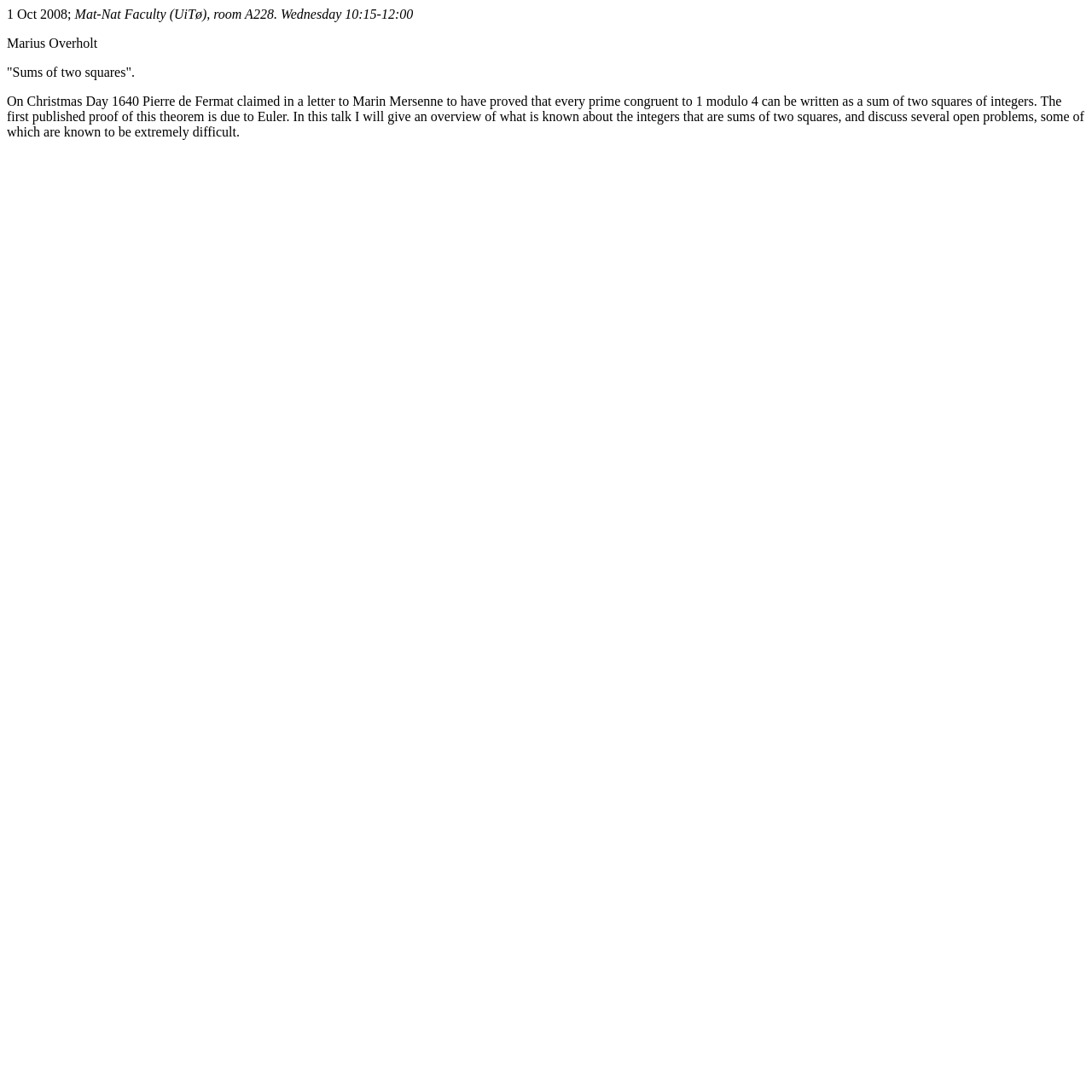Please analyze the image and provide a thorough answer to the question:
What is the date of the talk?

I found the answer by looking at the text that mentions the date of the talk, which is '1 Oct 2008'.